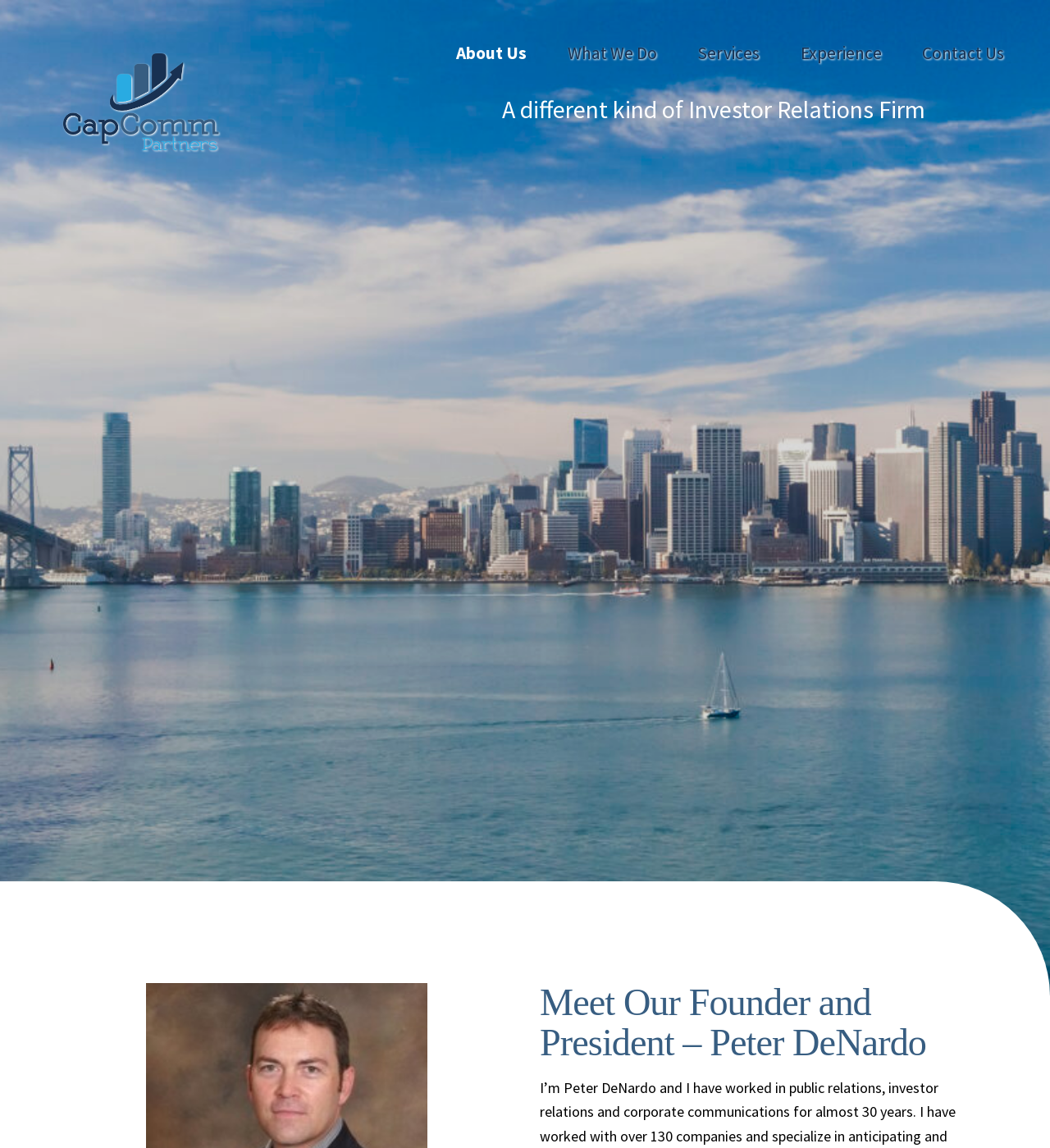Please provide a short answer using a single word or phrase for the question:
What is the title of the section about the founder?

Meet Our Founder and President – Peter DeNardo